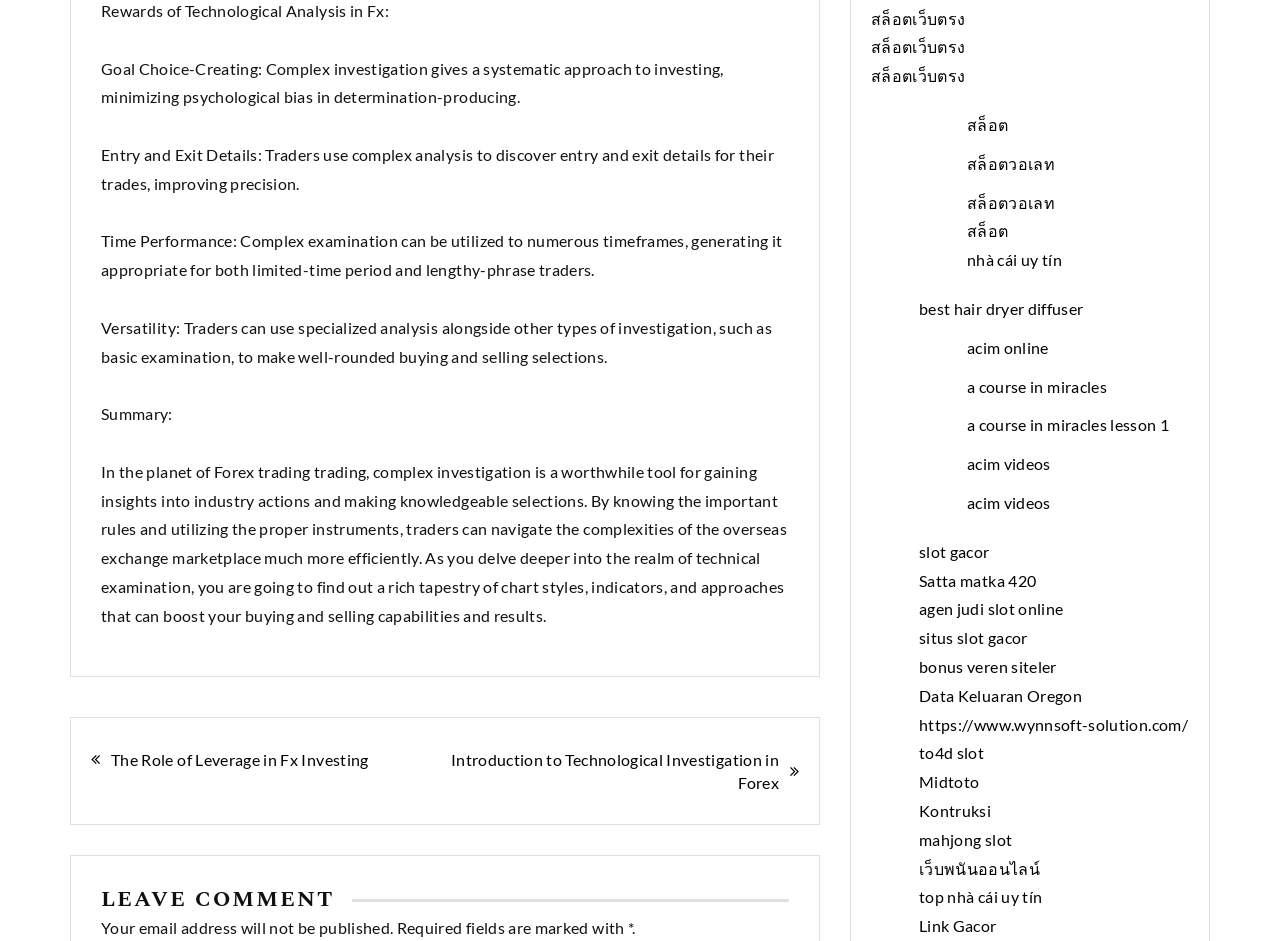What is the purpose of complex analysis in Forex?
Examine the image closely and answer the question with as much detail as possible.

According to the static text element with the text 'In the planet of Forex trading trading, complex investigation is a worthwhile tool for gaining insights into industry actions and making knowledgeable selections.', complex analysis is used to gain insights into market actions and make informed trading decisions.